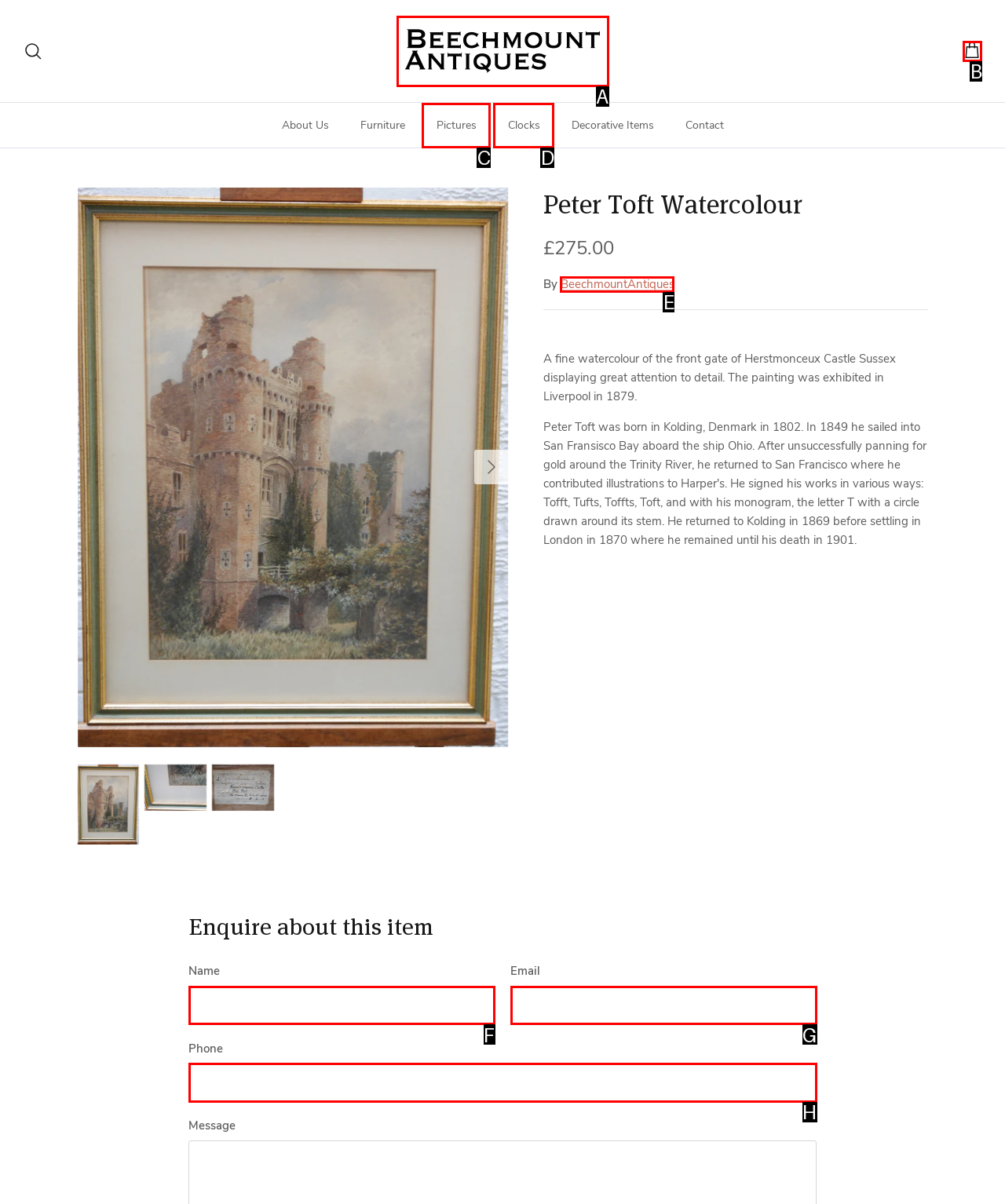Select the correct option from the given choices to perform this task: View cart. Provide the letter of that option.

B